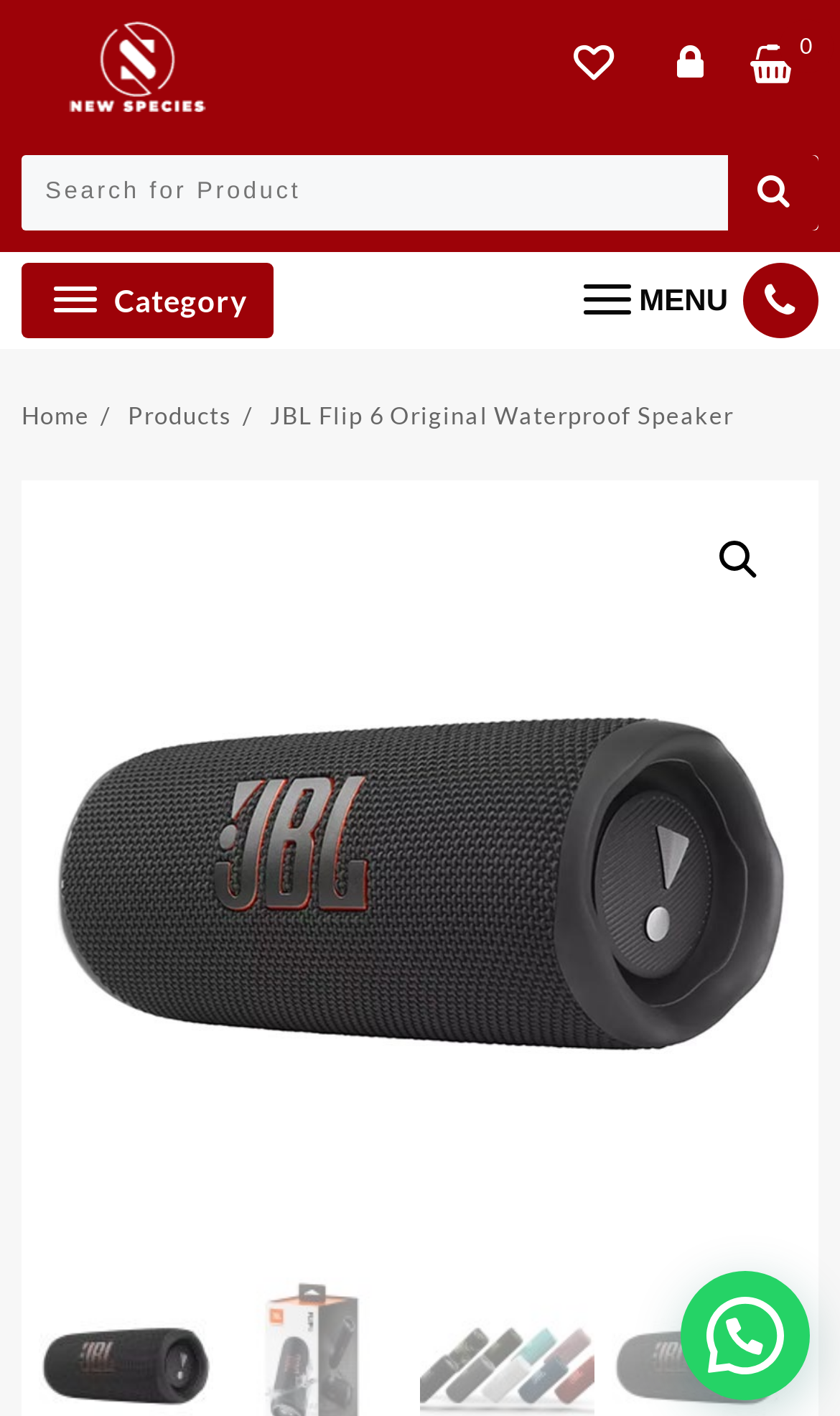Detail the webpage's structure and highlights in your description.

The webpage is about the JBL Flip 6 Original Waterproof Speaker. At the top left, there is a link, and next to it, a search bar with a placeholder text "Search for:" and a button to its right. Below the search bar, there are three links aligned horizontally, with the first one being an icon. 

To the right of the search bar, there is a link with a shopping cart icon and a number "0" next to it. Below this, there is a paragraph with the title "Category". Next to the category title, there is a "MENU" button, and to its right, another link. 

Below the top section, there is a navigation menu with breadcrumbs, showing the path "Home > Products > JBL Flip 6 Original Waterproof Speaker". Below the breadcrumbs, there is a prominent link with a magnifying glass icon. This link contains an image that takes up most of the page's content, spanning from the top to the bottom. 

At the bottom right of the page, there is a small text "1".